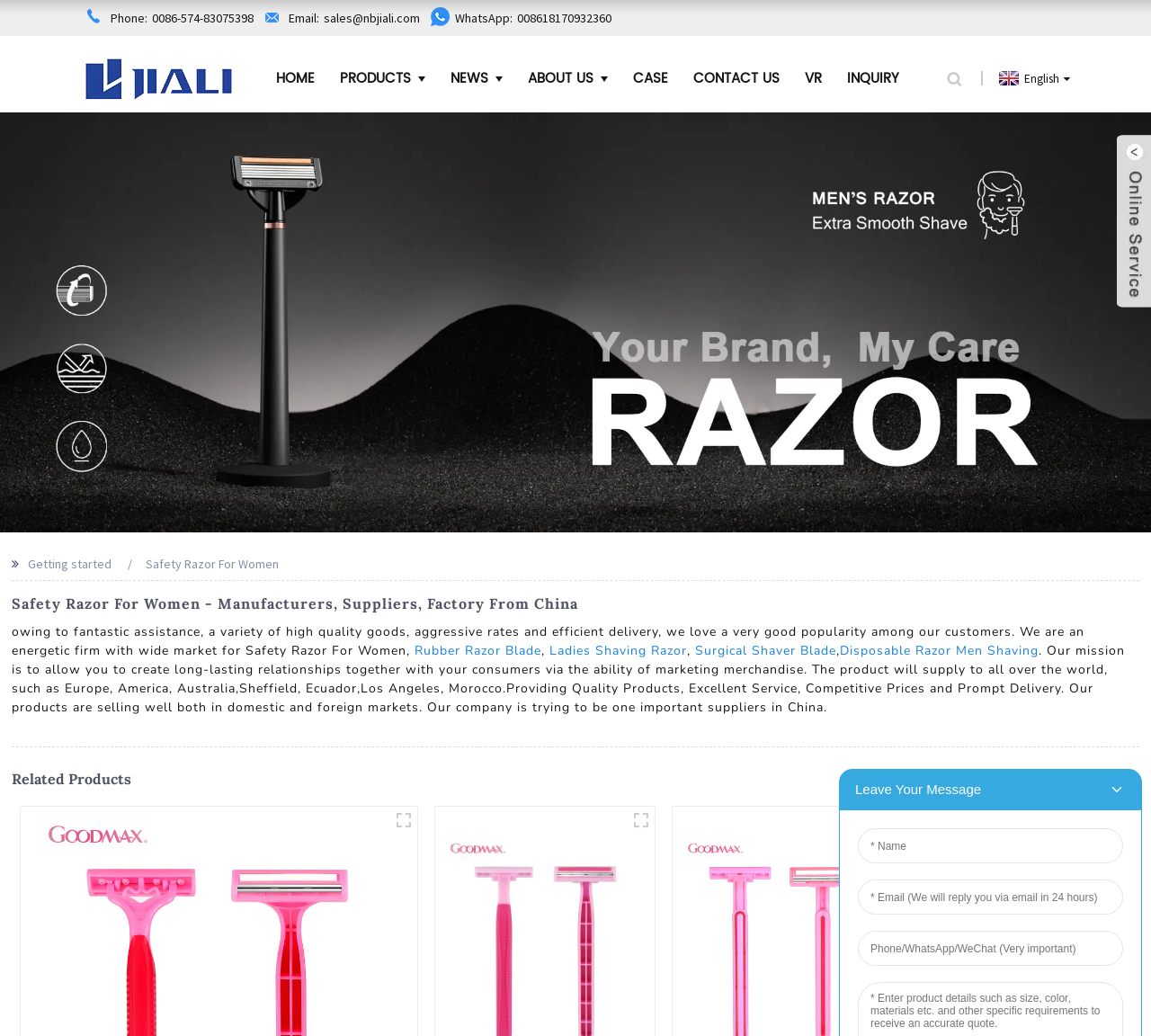Given the description "title="3018 pink"", provide the bounding box coordinates of the corresponding UI element.

[0.545, 0.778, 0.569, 0.804]